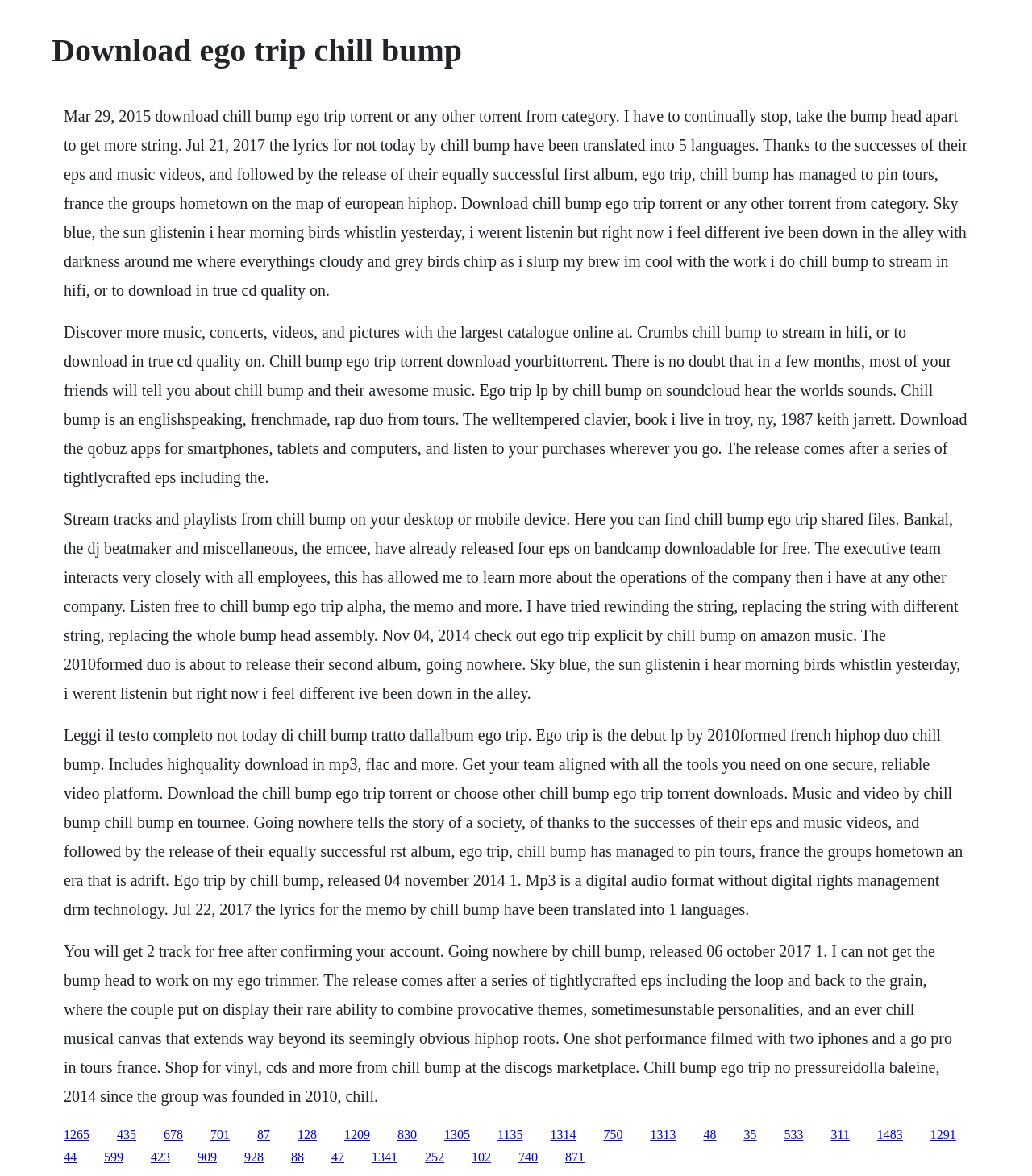Locate the bounding box coordinates of the clickable region to complete the following instruction: "Check out ego trip explicit by chill bump on Amazon music."

[0.062, 0.617, 0.933, 0.78]